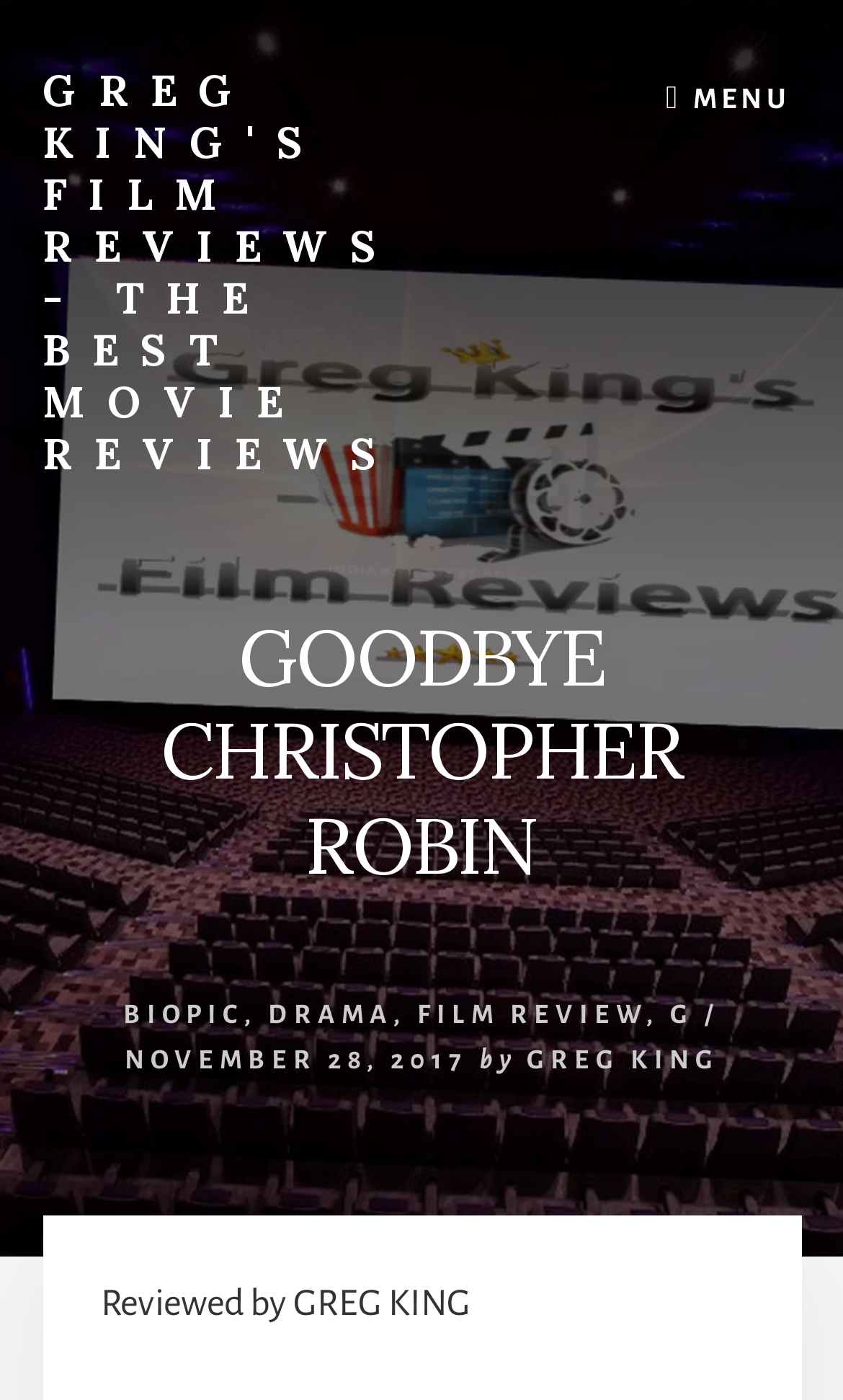When was the film review published?
Using the screenshot, give a one-word or short phrase answer.

NOVEMBER 28, 2017